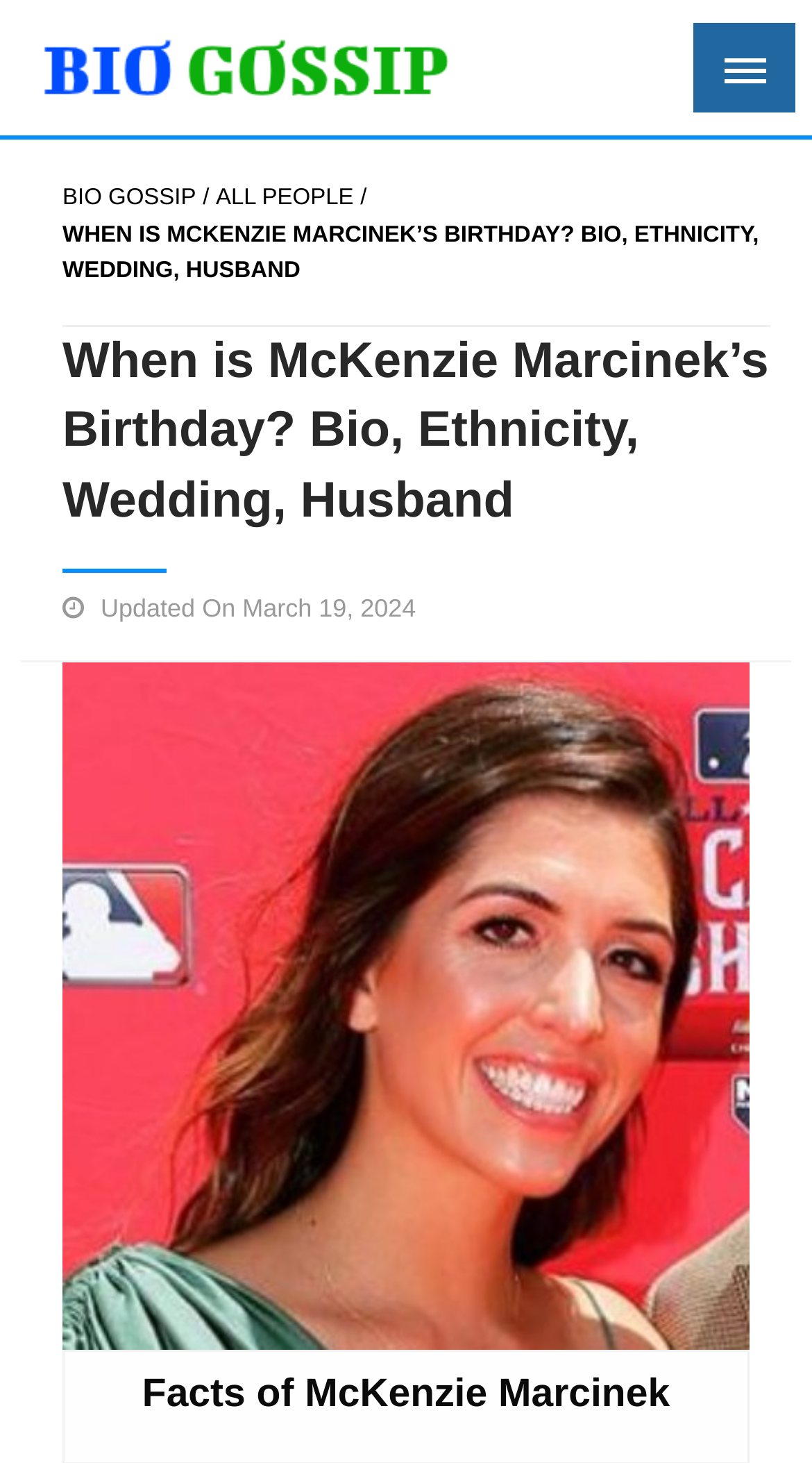When was the webpage last updated?
Provide an in-depth and detailed explanation in response to the question.

The last updated date of the webpage can be determined by looking at the StaticText element that says 'Updated On March 19, 2024'.